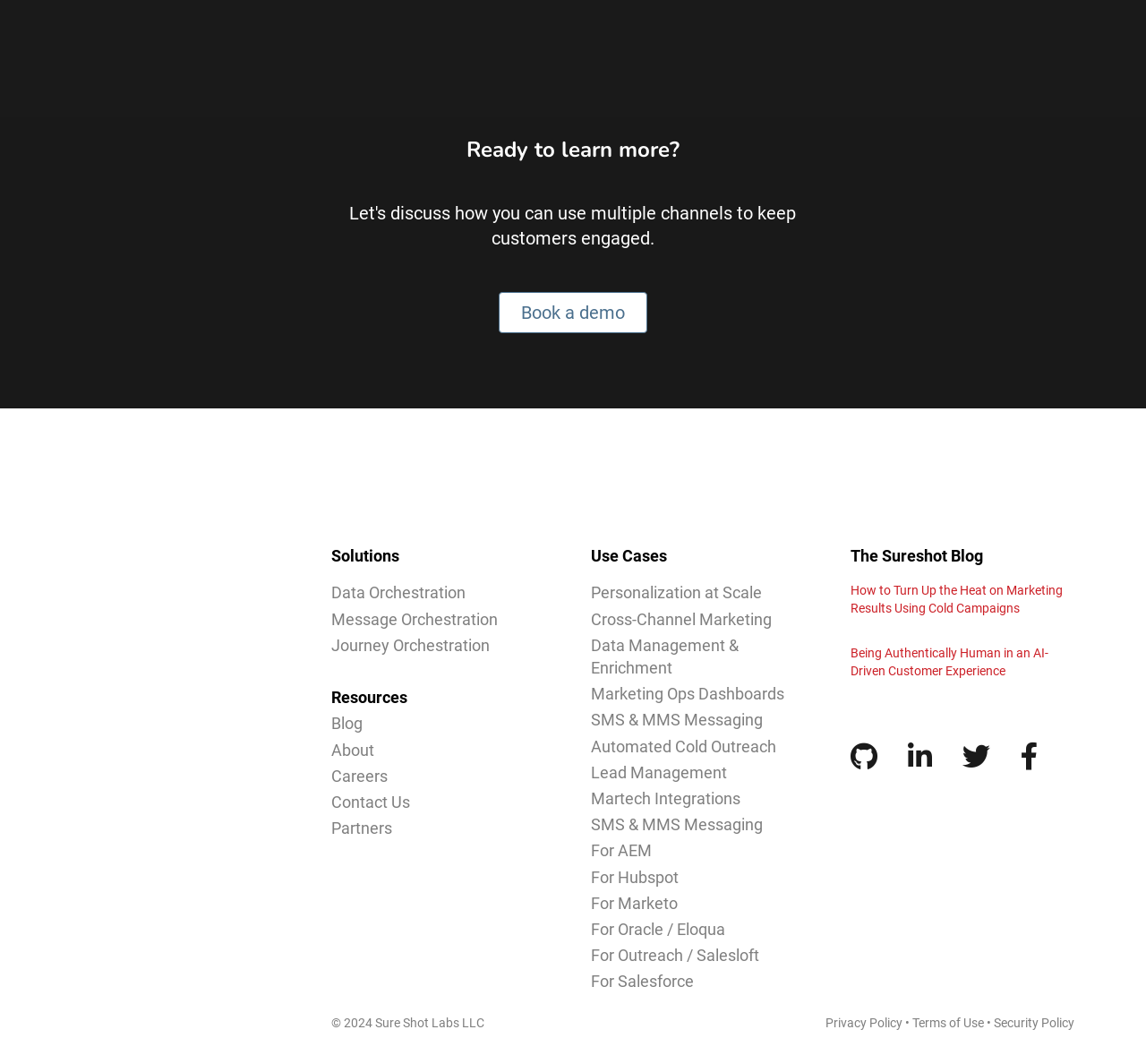Locate the bounding box coordinates of the clickable area needed to fulfill the instruction: "Learn about Data Orchestration".

[0.289, 0.548, 0.406, 0.566]